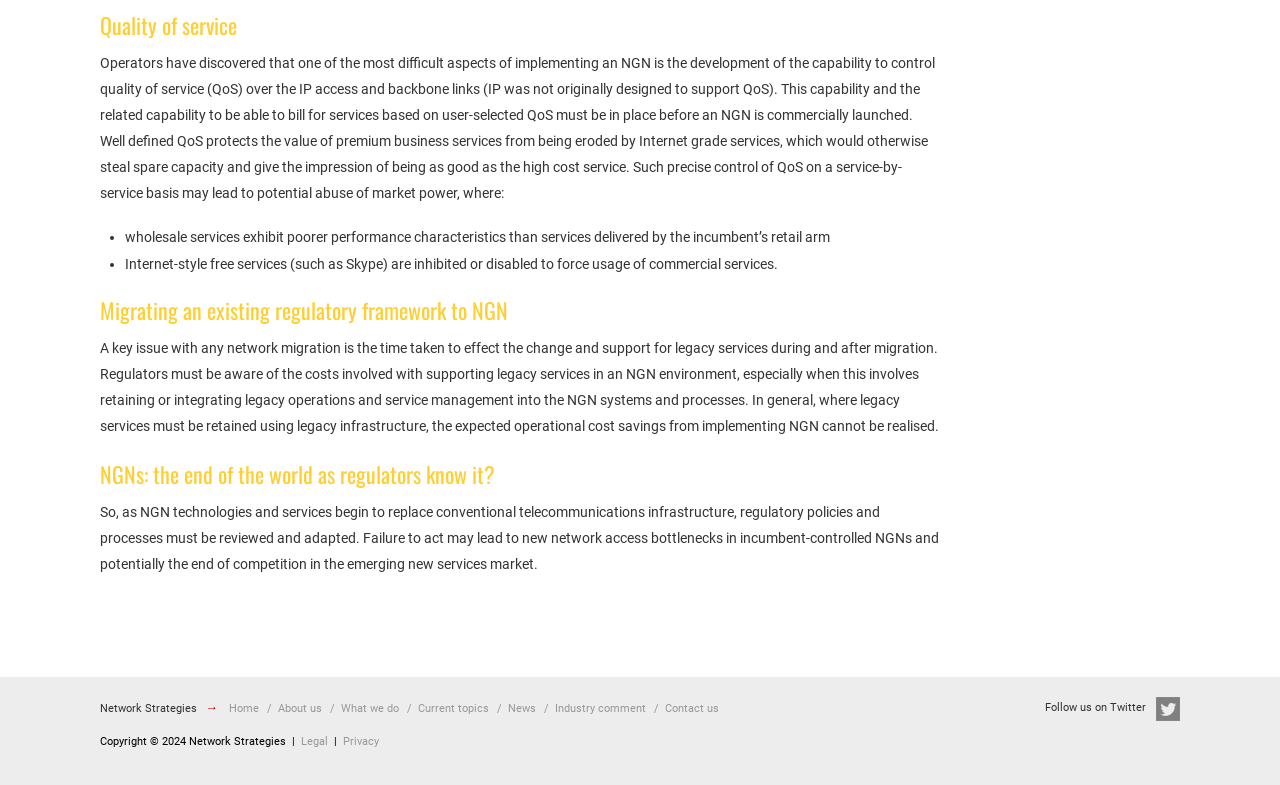Determine the bounding box coordinates for the element that should be clicked to follow this instruction: "Click on 'Network Strategies'". The coordinates should be given as four float numbers between 0 and 1, in the format [left, top, right, bottom].

[0.078, 0.894, 0.154, 0.911]